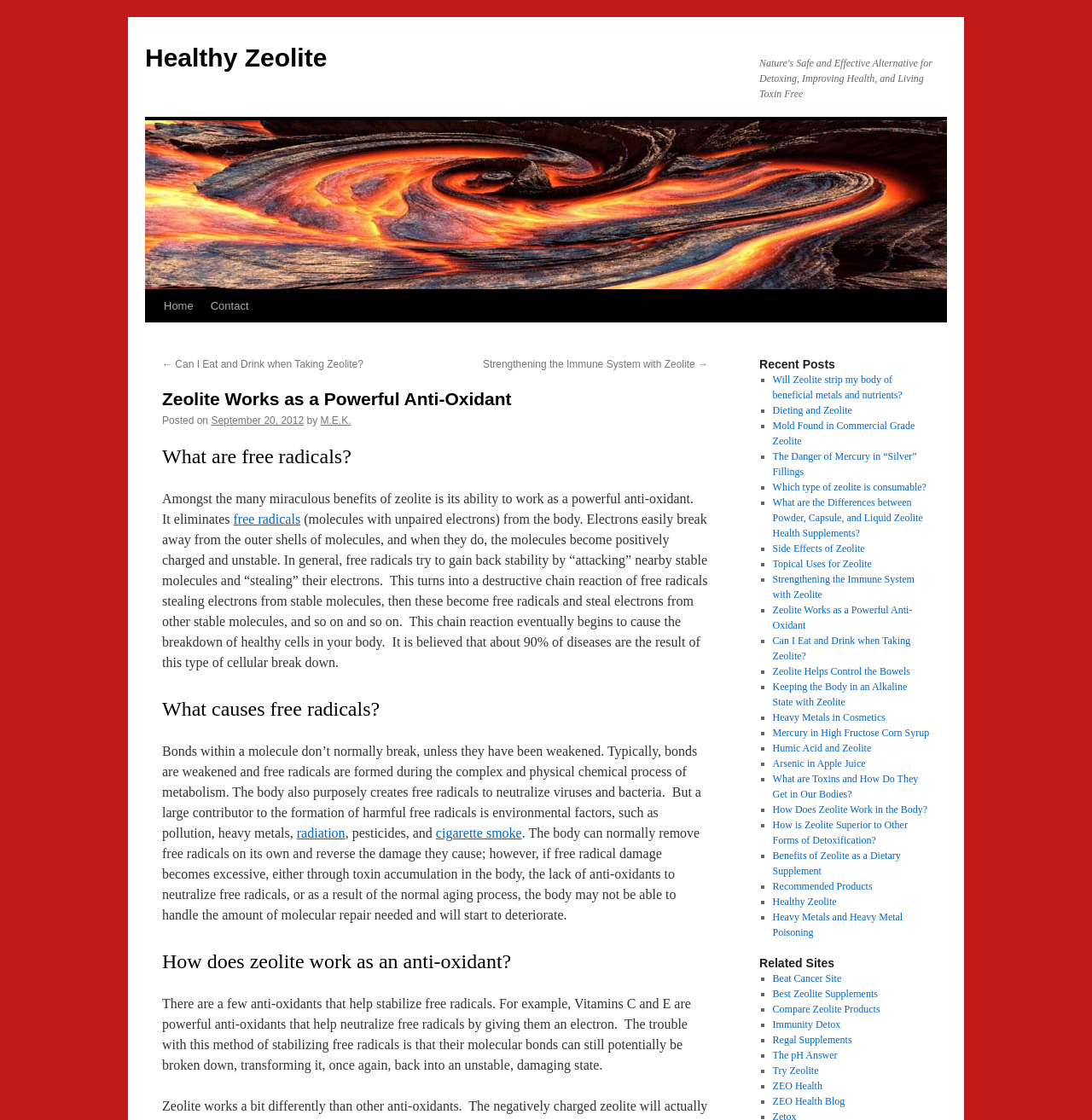Please identify the bounding box coordinates of the region to click in order to complete the given instruction: "Read the article 'What are free radicals?'". The coordinates should be four float numbers between 0 and 1, i.e., [left, top, right, bottom].

[0.148, 0.394, 0.648, 0.421]